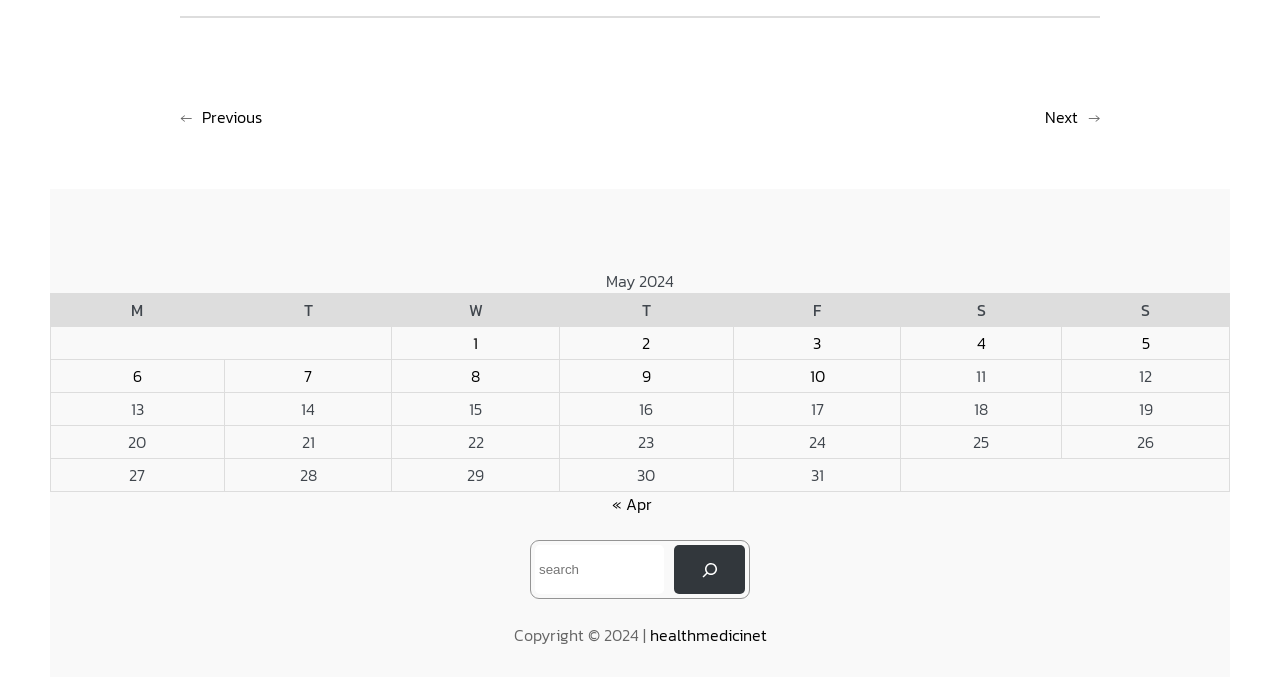How many days are listed in the table?
Answer the question based on the image using a single word or a brief phrase.

31